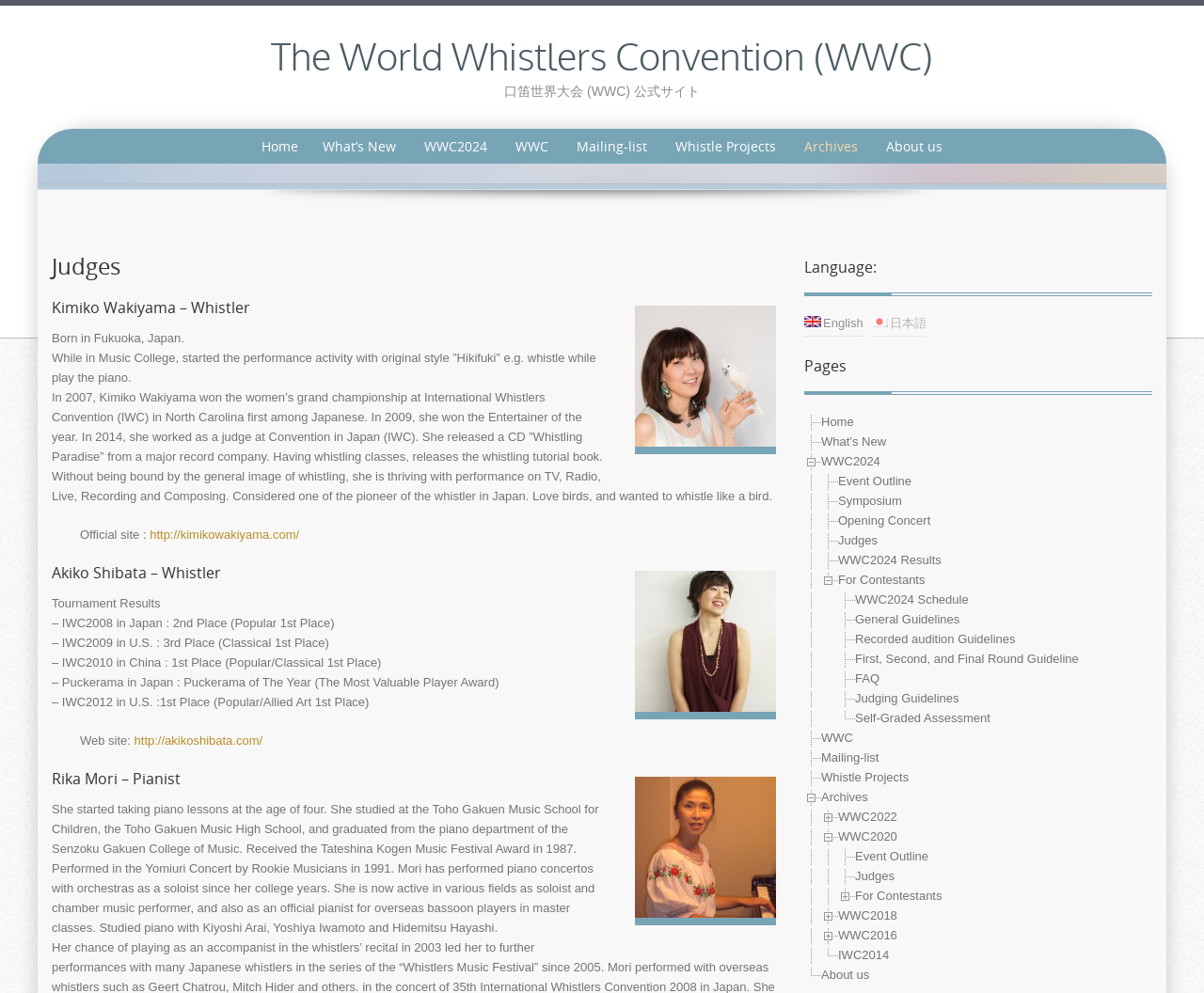Kindly determine the bounding box coordinates for the clickable area to achieve the given instruction: "Learn more about WWC2024".

[0.342, 0.13, 0.415, 0.165]